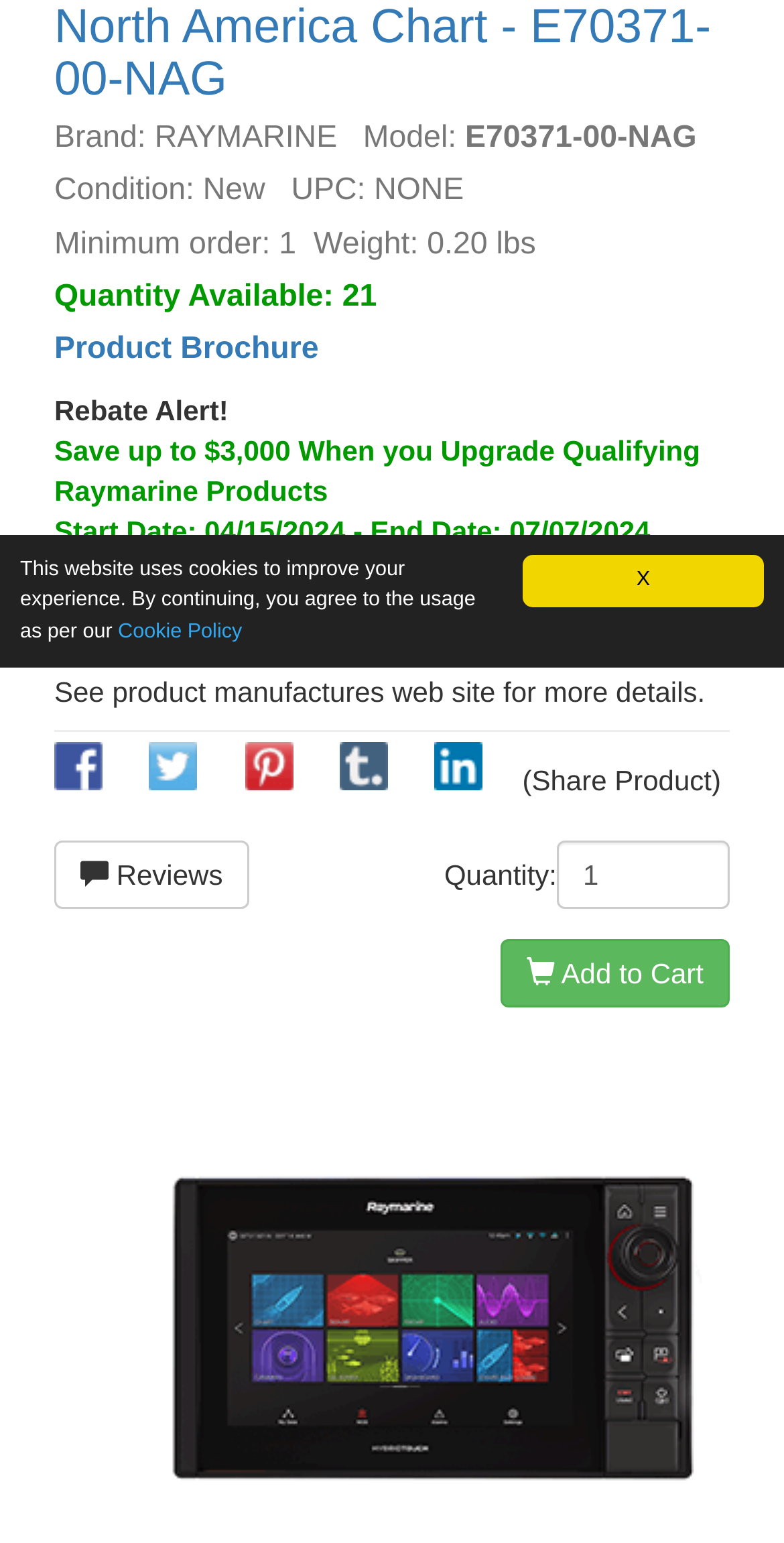Given the description of a UI element: "input value="1" name="cart_quantity" value="1"", identify the bounding box coordinates of the matching element in the webpage screenshot.

[0.71, 0.545, 0.931, 0.589]